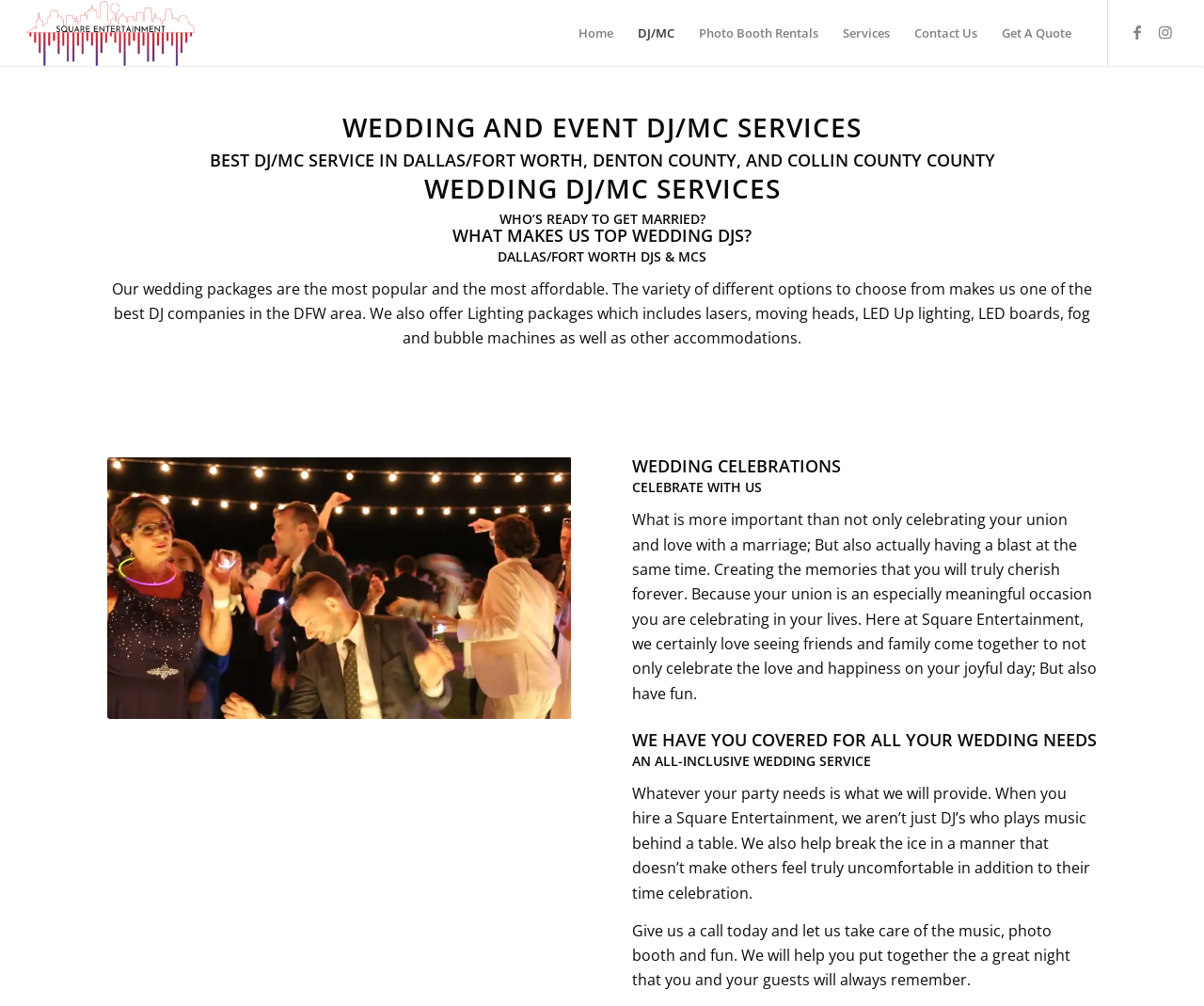Please specify the bounding box coordinates of the element that should be clicked to execute the given instruction: 'Click on the 'DJ/MC' link'. Ensure the coordinates are four float numbers between 0 and 1, expressed as [left, top, right, bottom].

[0.52, 0.0, 0.571, 0.065]